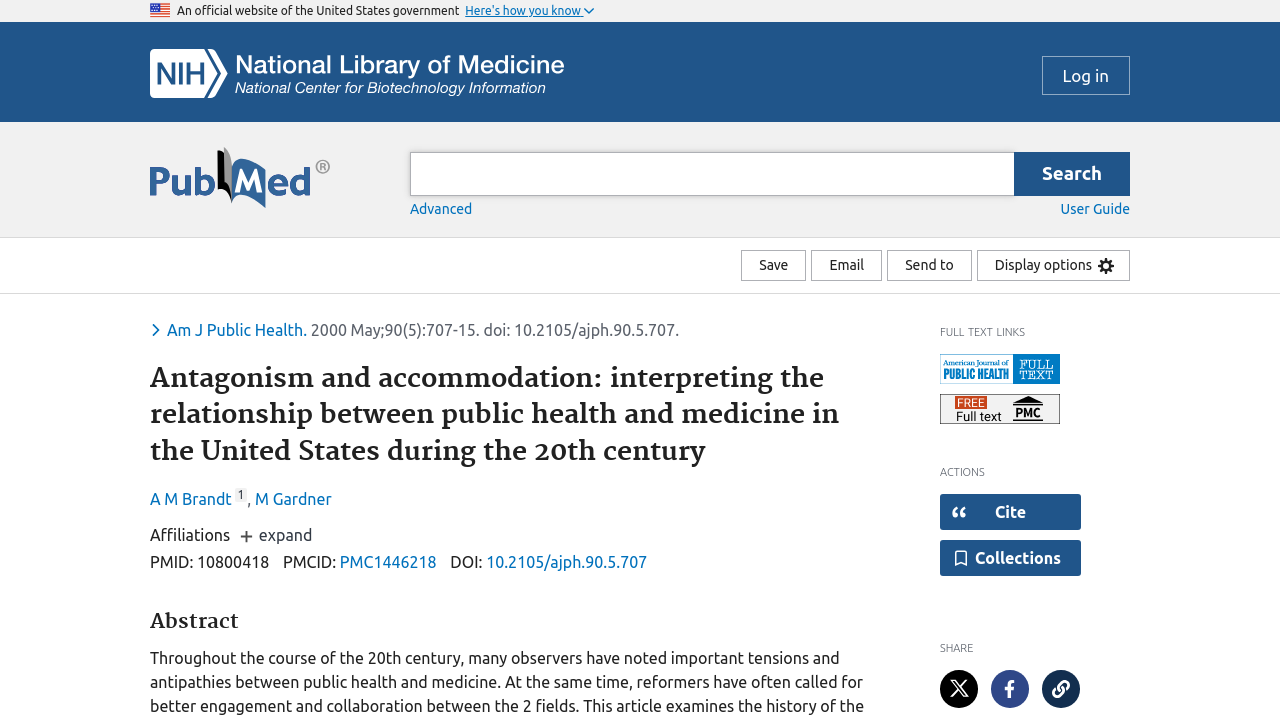Determine the bounding box coordinates for the clickable element to execute this instruction: "Save the article". Provide the coordinates as four float numbers between 0 and 1, i.e., [left, top, right, bottom].

[0.579, 0.35, 0.63, 0.393]